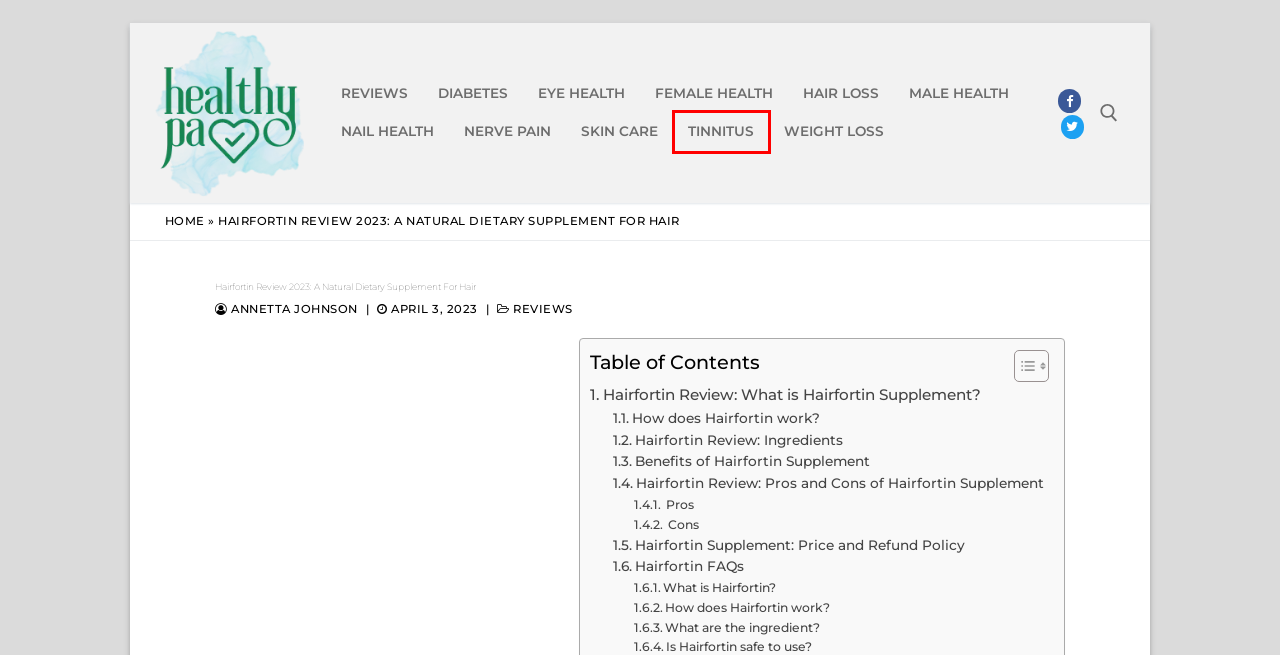Analyze the screenshot of a webpage with a red bounding box and select the webpage description that most accurately describes the new page resulting from clicking the element inside the red box. Here are the candidates:
A. HealthyPa | Your Health Matters!
B. Tinnitus Archives | HealthyPa
C. Skin Care Archives | HealthyPa
D. Diabetes Archives | HealthyPa
E. Annetta Johnson, Author At HealthyPa
F. Male Health Archives | HealthyPa
G. Female Health Archives | HealthyPa
H. Reviews | HealthyPa

B